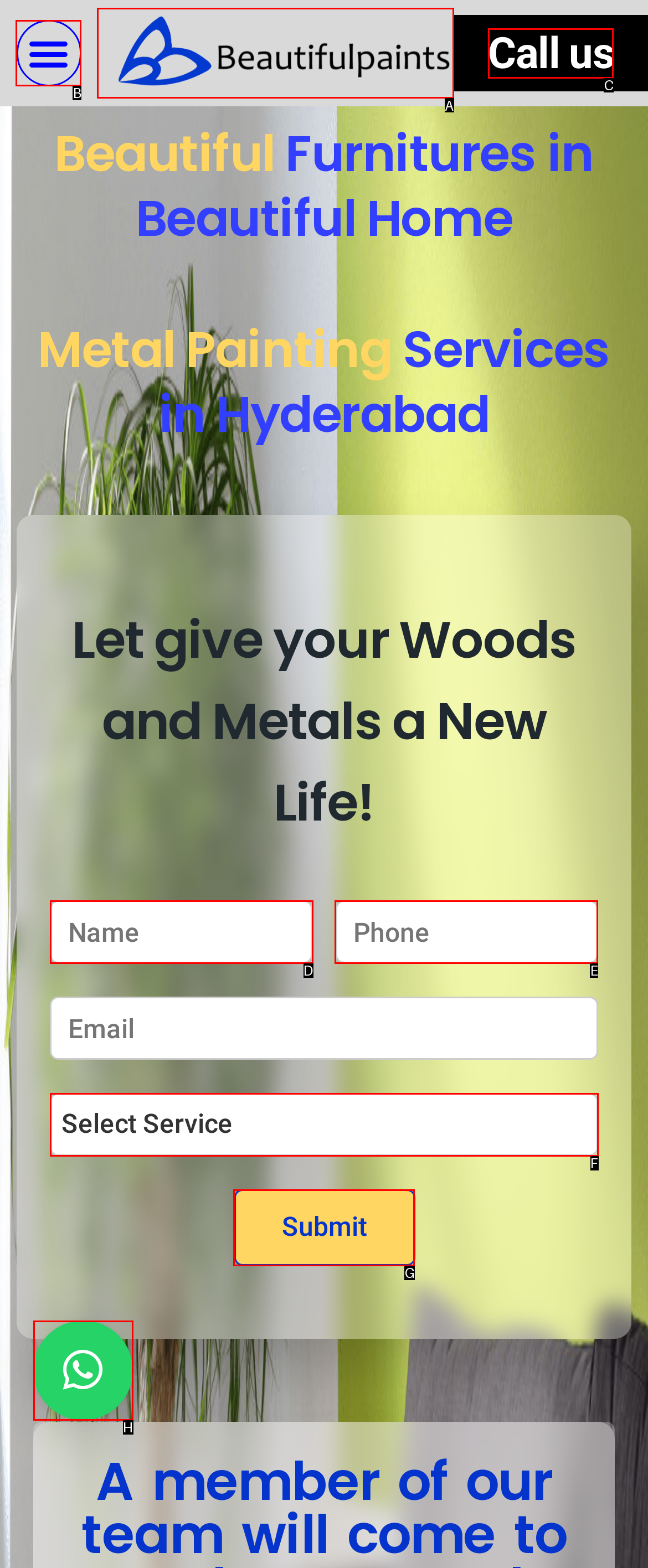Choose the option that aligns with the description: ×
Respond with the letter of the chosen option directly.

H